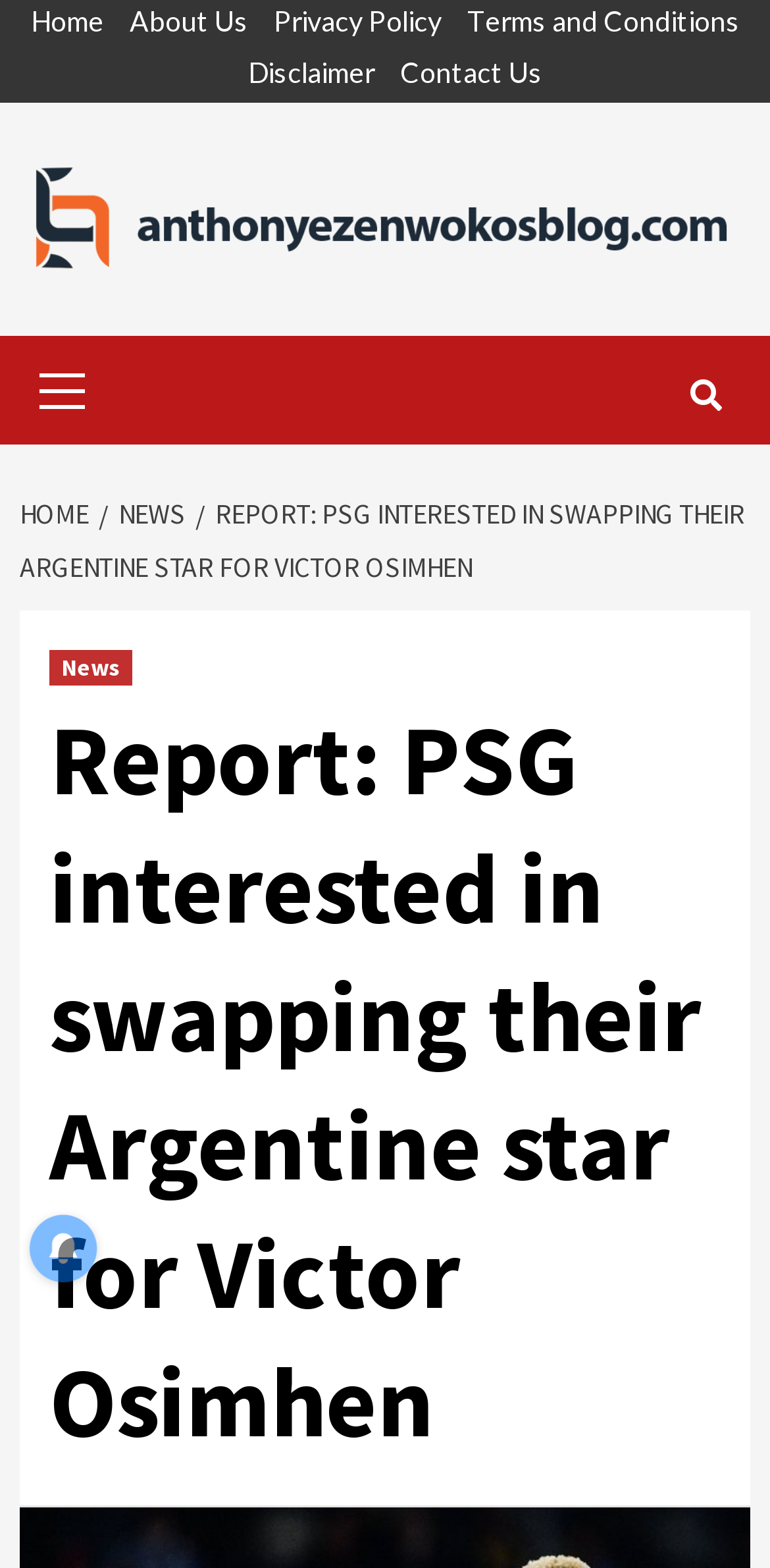Please specify the bounding box coordinates of the clickable region necessary for completing the following instruction: "contact us". The coordinates must consist of four float numbers between 0 and 1, i.e., [left, top, right, bottom].

[0.494, 0.034, 0.704, 0.066]